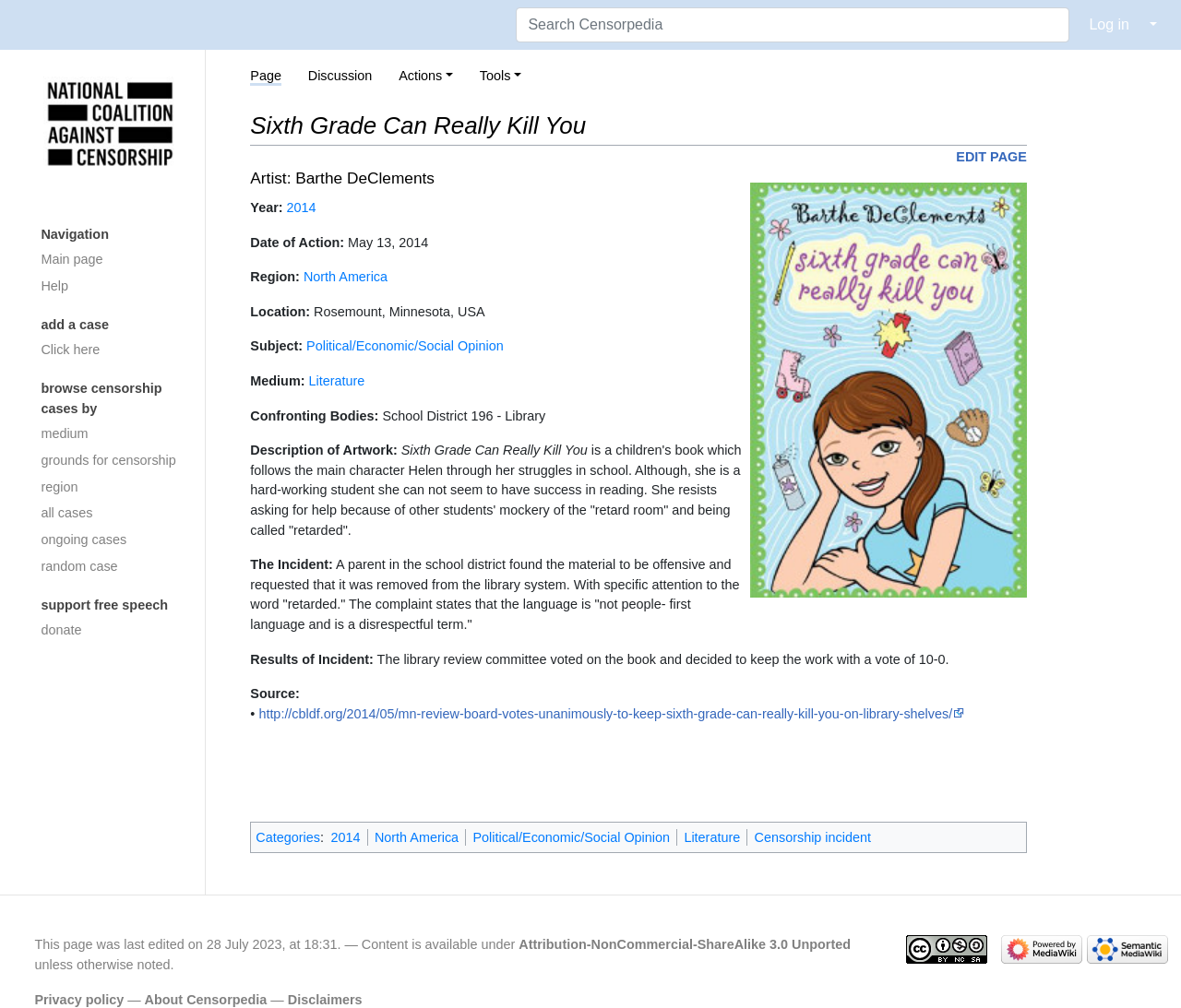What is the year of the book?
We need a detailed and exhaustive answer to the question. Please elaborate.

I found the answer by looking at the 'Year:' section, which is located below the main heading. The year '2014' is linked and is the answer to the question.